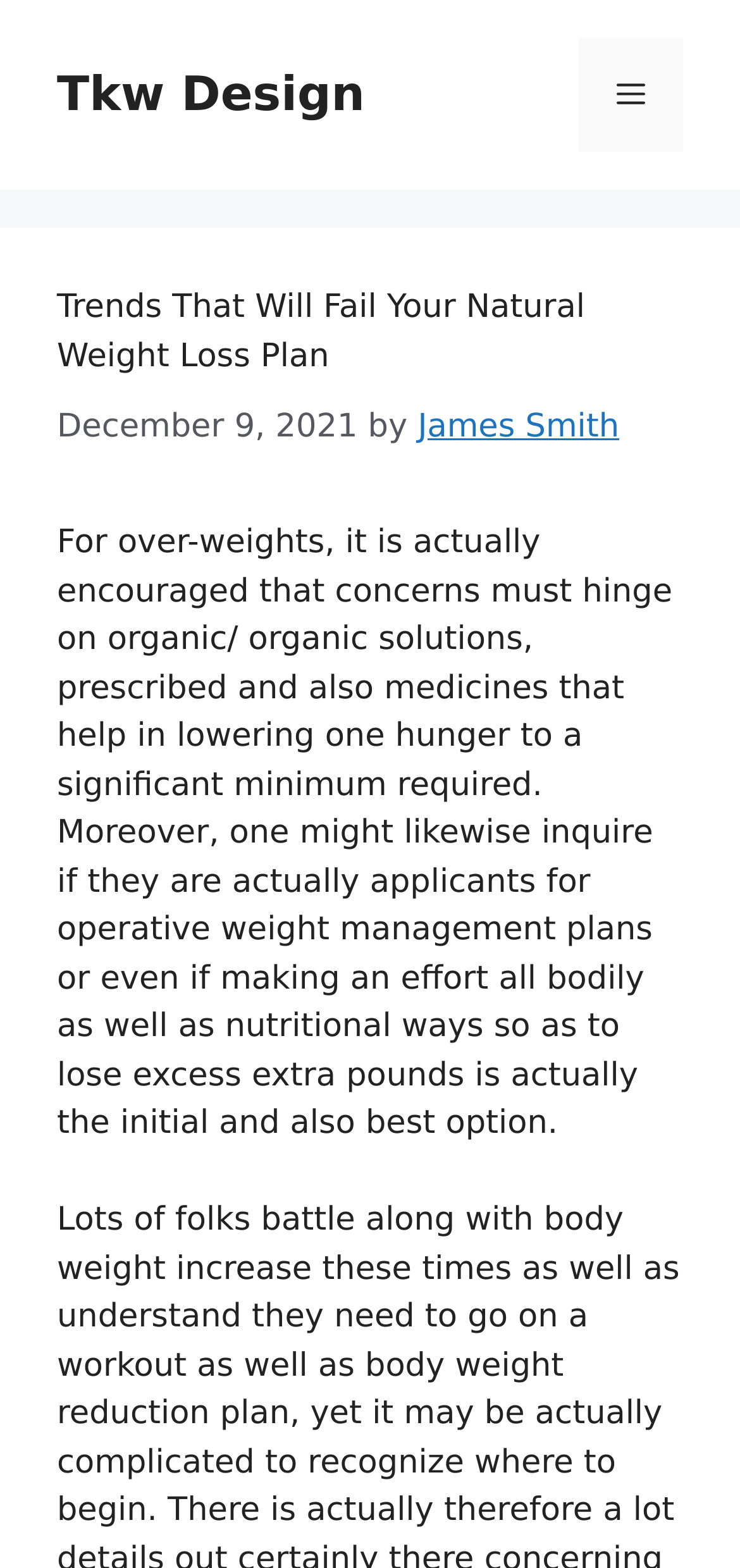Provide your answer in one word or a succinct phrase for the question: 
Is operative weight management mentioned?

Yes